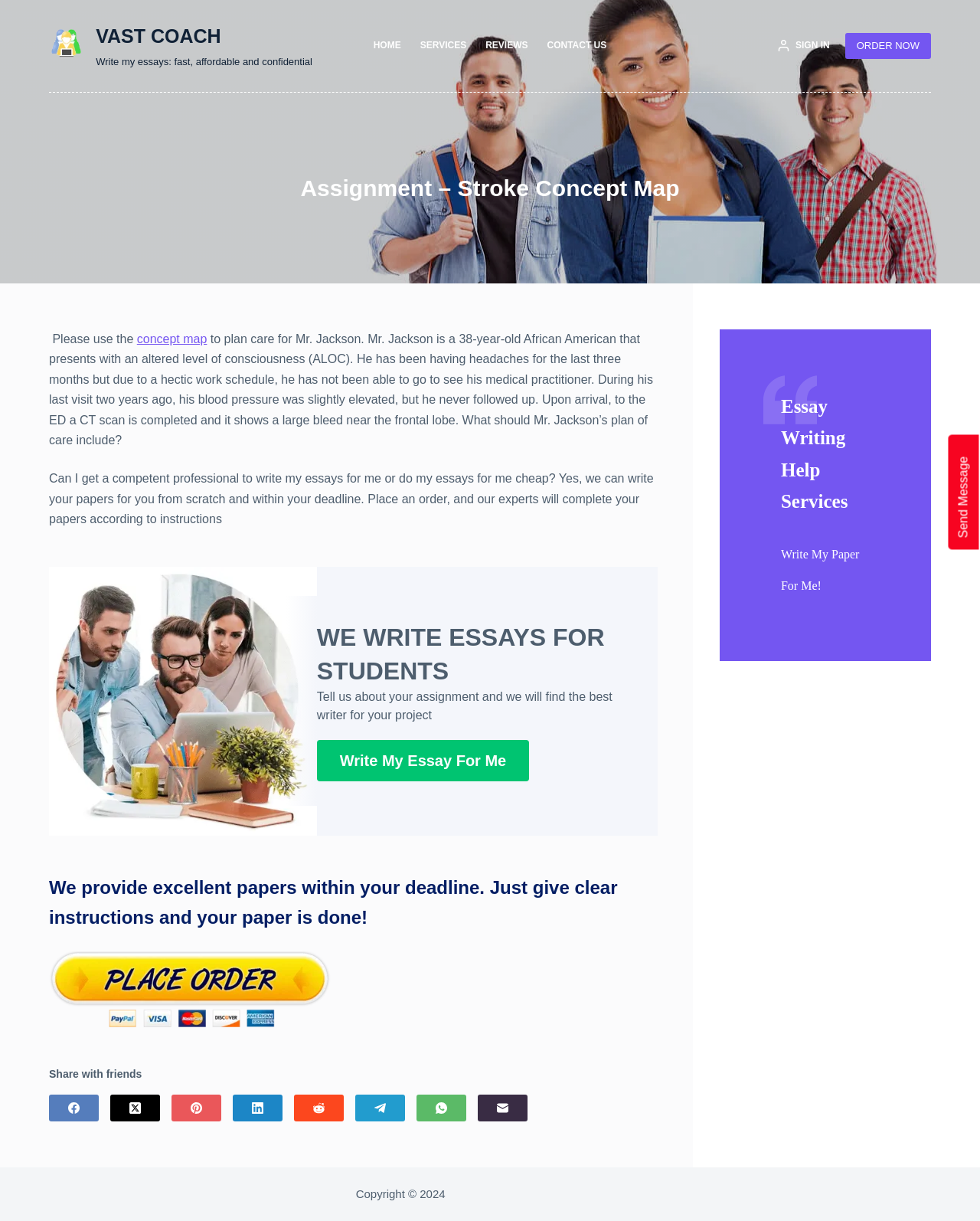Please provide the bounding box coordinate of the region that matches the element description: Write My Essay For Me. Coordinates should be in the format (top-left x, top-left y, bottom-right x, bottom-right y) and all values should be between 0 and 1.

[0.323, 0.606, 0.54, 0.64]